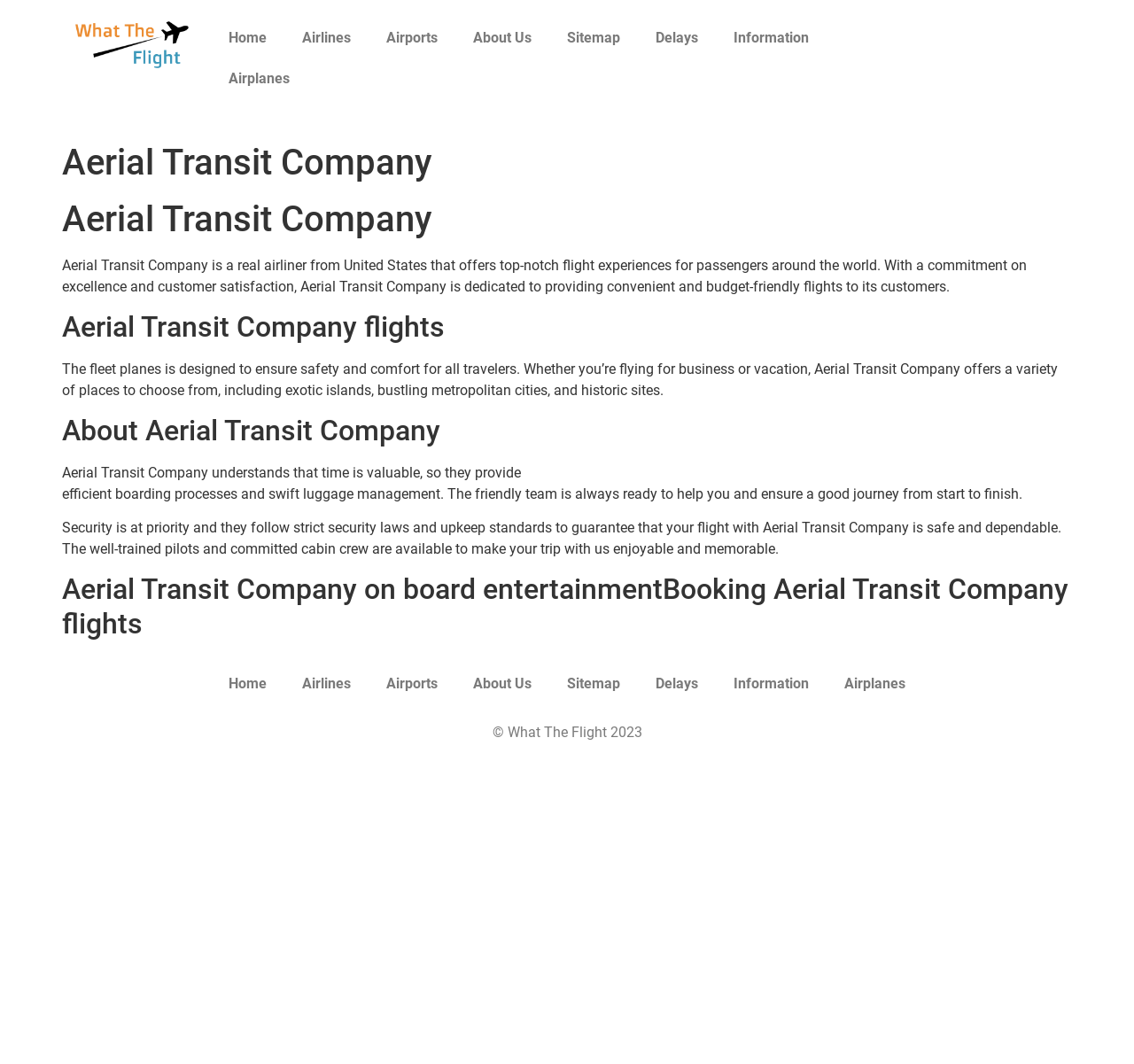Determine the bounding box for the described UI element: "Sitemap".

[0.484, 0.624, 0.562, 0.662]